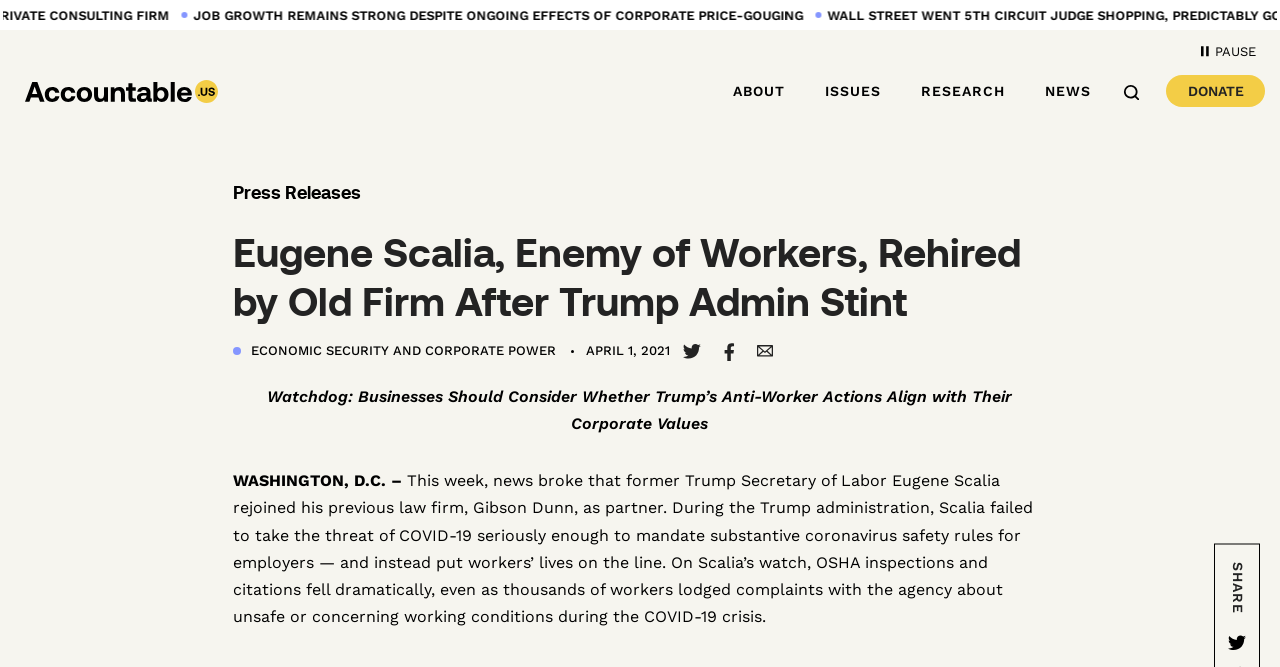Refer to the image and provide an in-depth answer to the question: 
What was Eugene Scalia's role in the Trump administration?

The webpage mentions that Eugene Scalia was the former Trump Secretary of Labor, indicating that he held this position during the Trump administration.